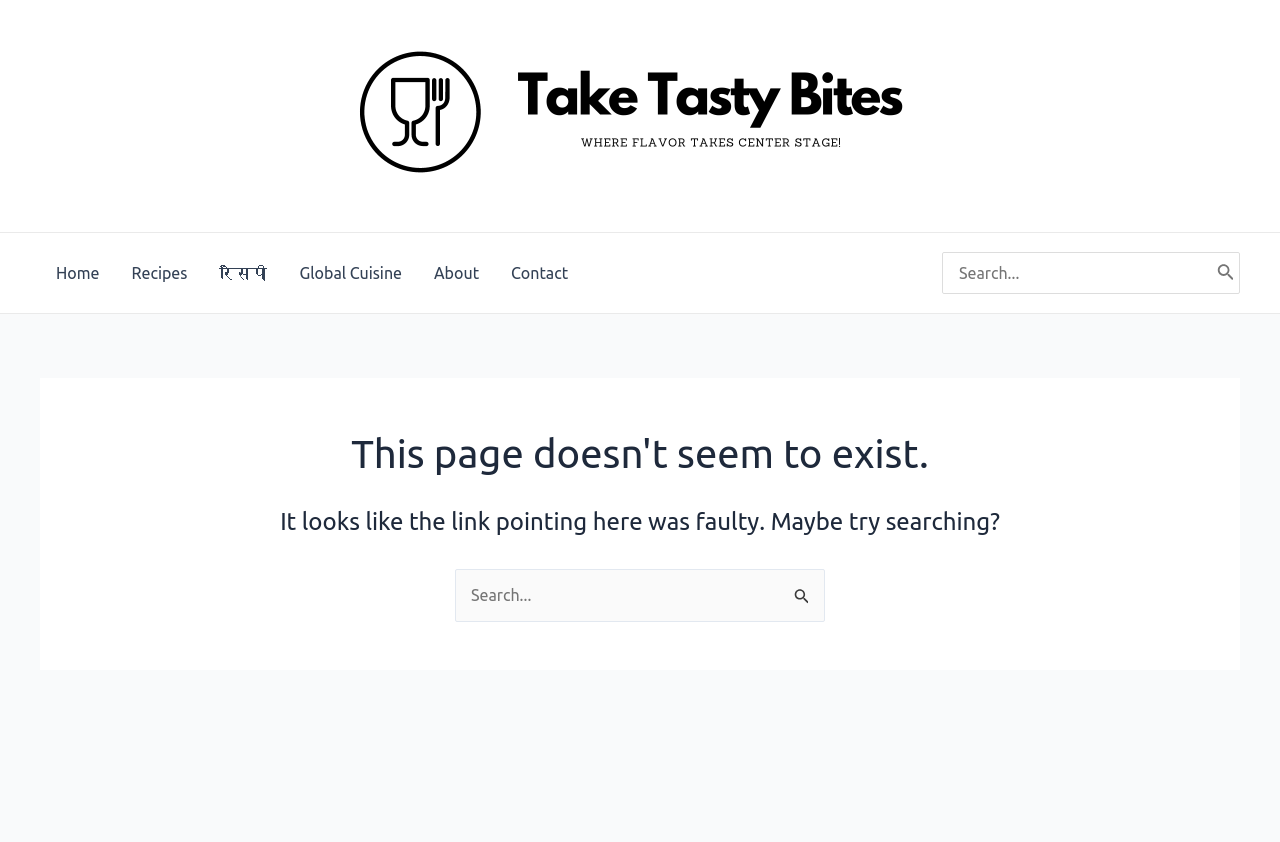Please respond in a single word or phrase: 
What is the error message on the page?

This page doesn't seem to exist